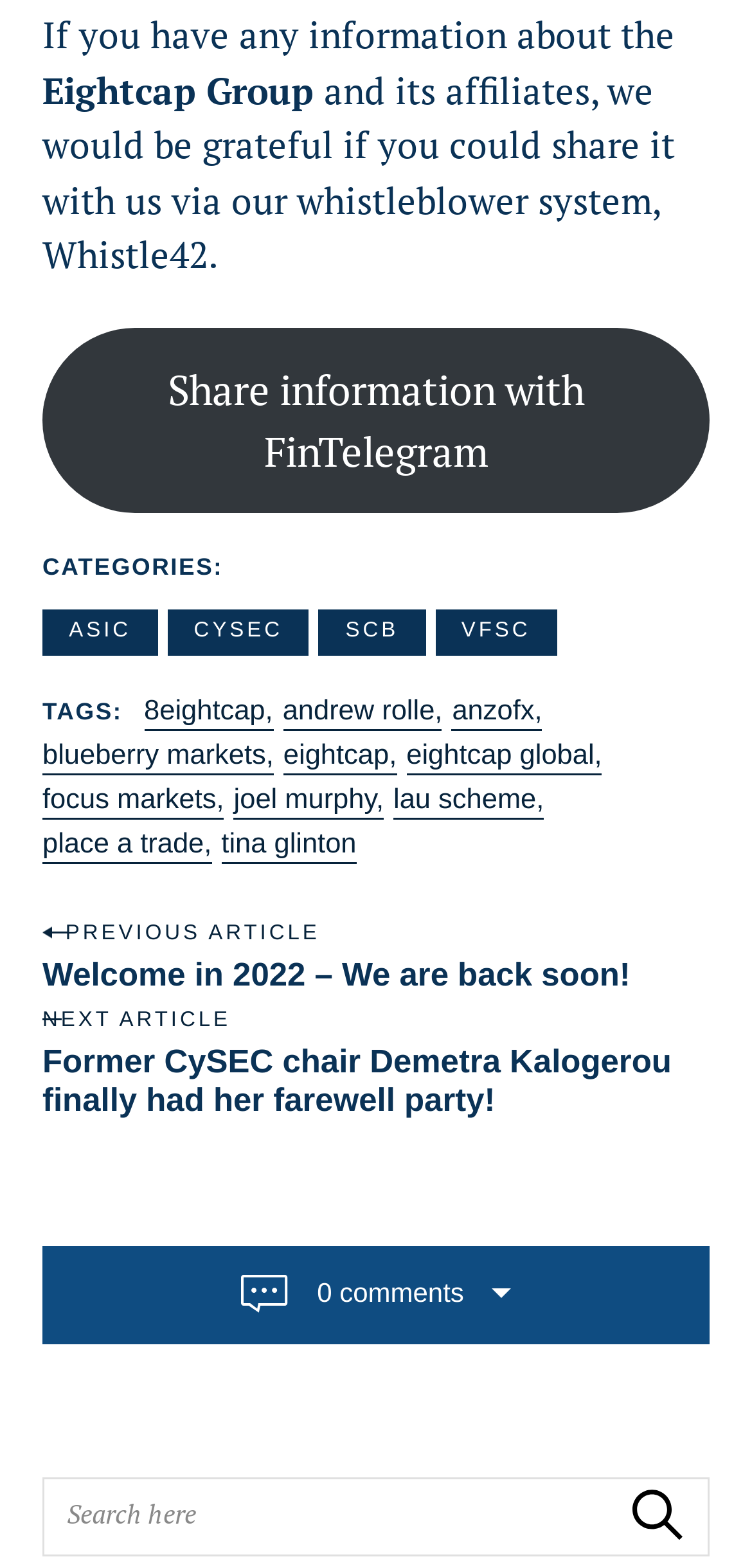Can you find the bounding box coordinates for the element to click on to achieve the instruction: "View next article"?

[0.056, 0.666, 0.893, 0.714]